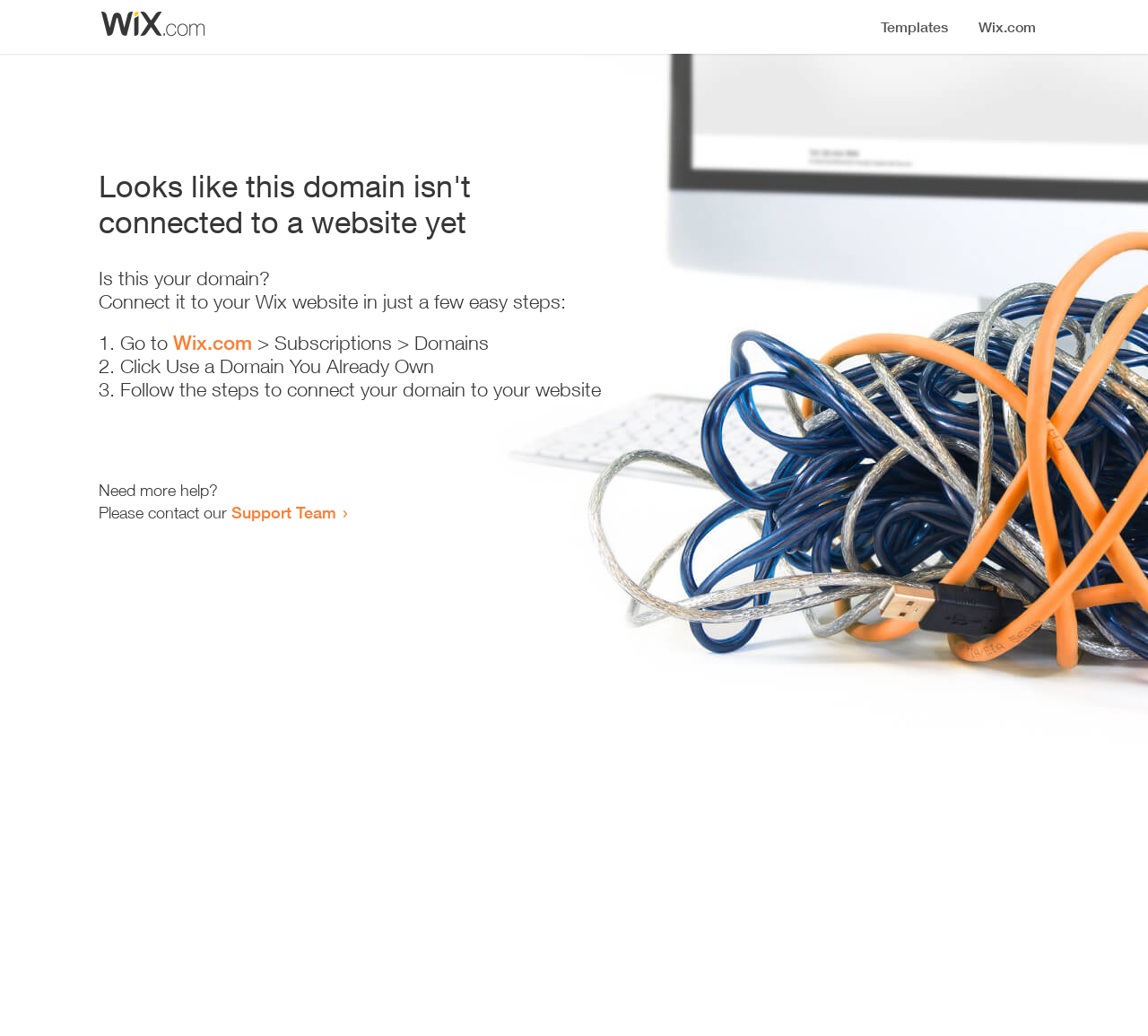Locate the UI element described by Wix.com and provide its bounding box coordinates. Use the format (top-left x, top-left y, bottom-right x, bottom-right y) with all values as floating point numbers between 0 and 1.

[0.151, 0.319, 0.22, 0.342]